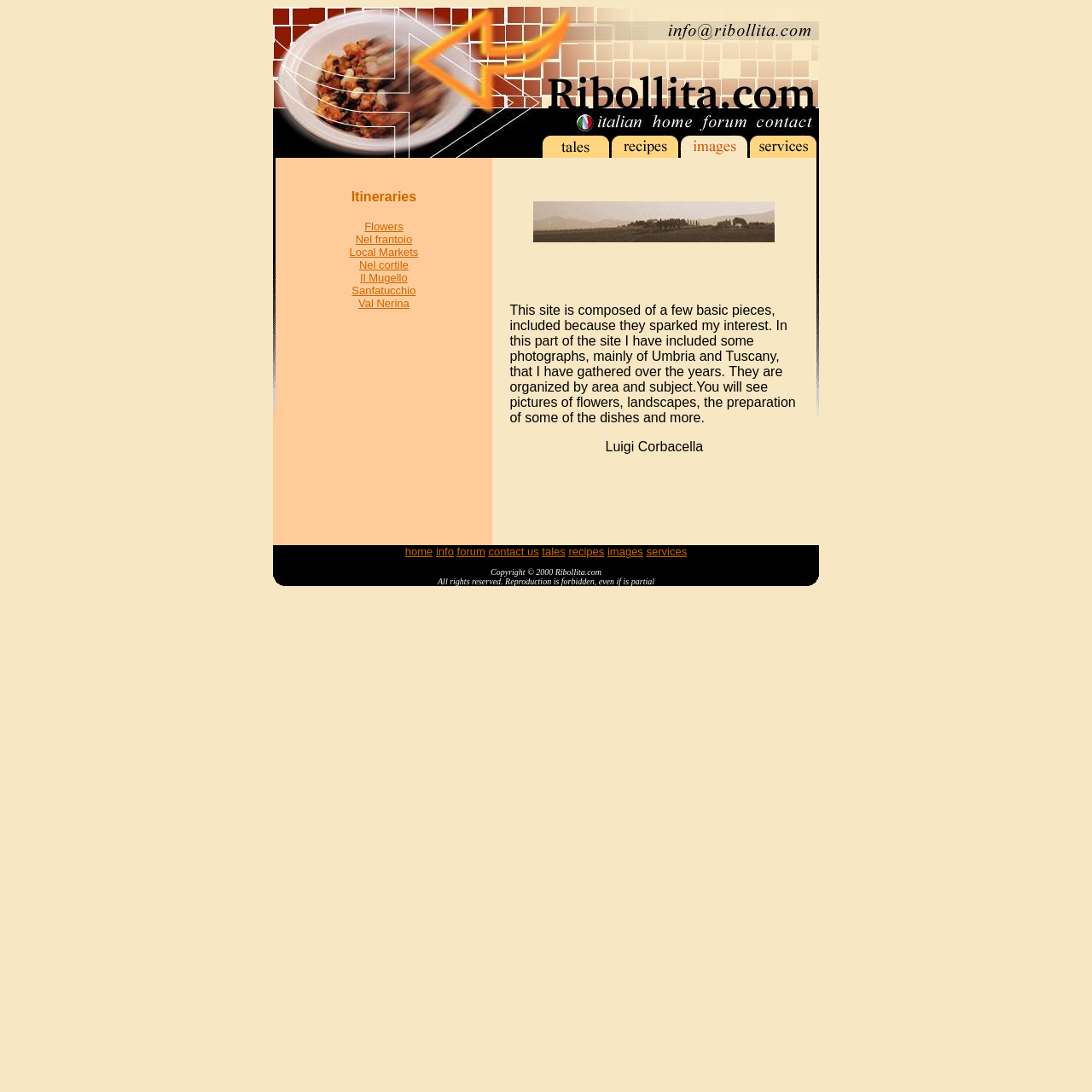Please pinpoint the bounding box coordinates for the region I should click to adhere to this instruction: "view the photographs of Umbria and Tuscany".

[0.451, 0.145, 0.748, 0.499]